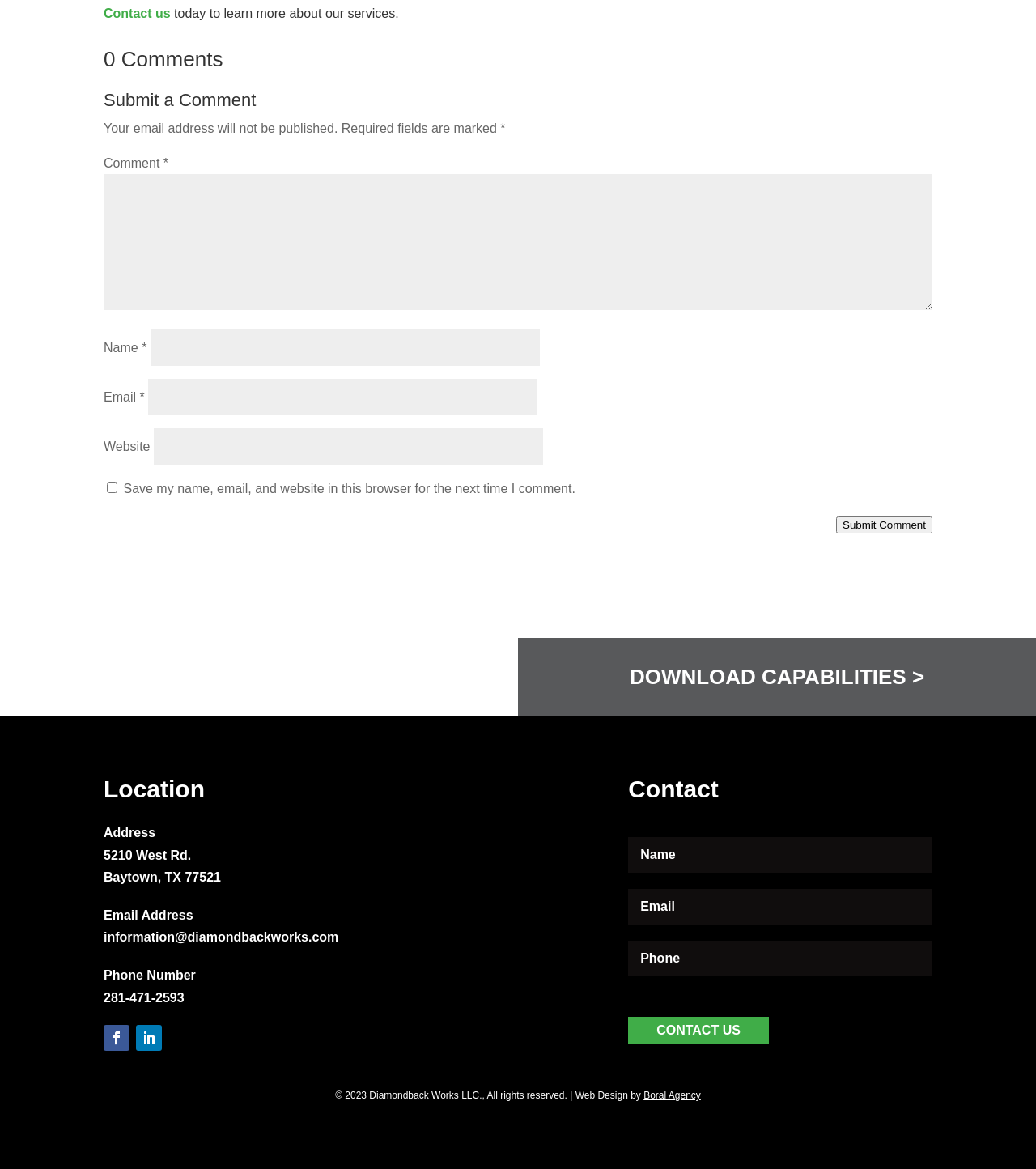Please examine the image and answer the question with a detailed explanation:
What is the purpose of the 'Submit Comment' button?

I inferred the purpose of the button by looking at its label and the surrounding context, which suggests that it allows users to submit their comments after filling out the required fields.